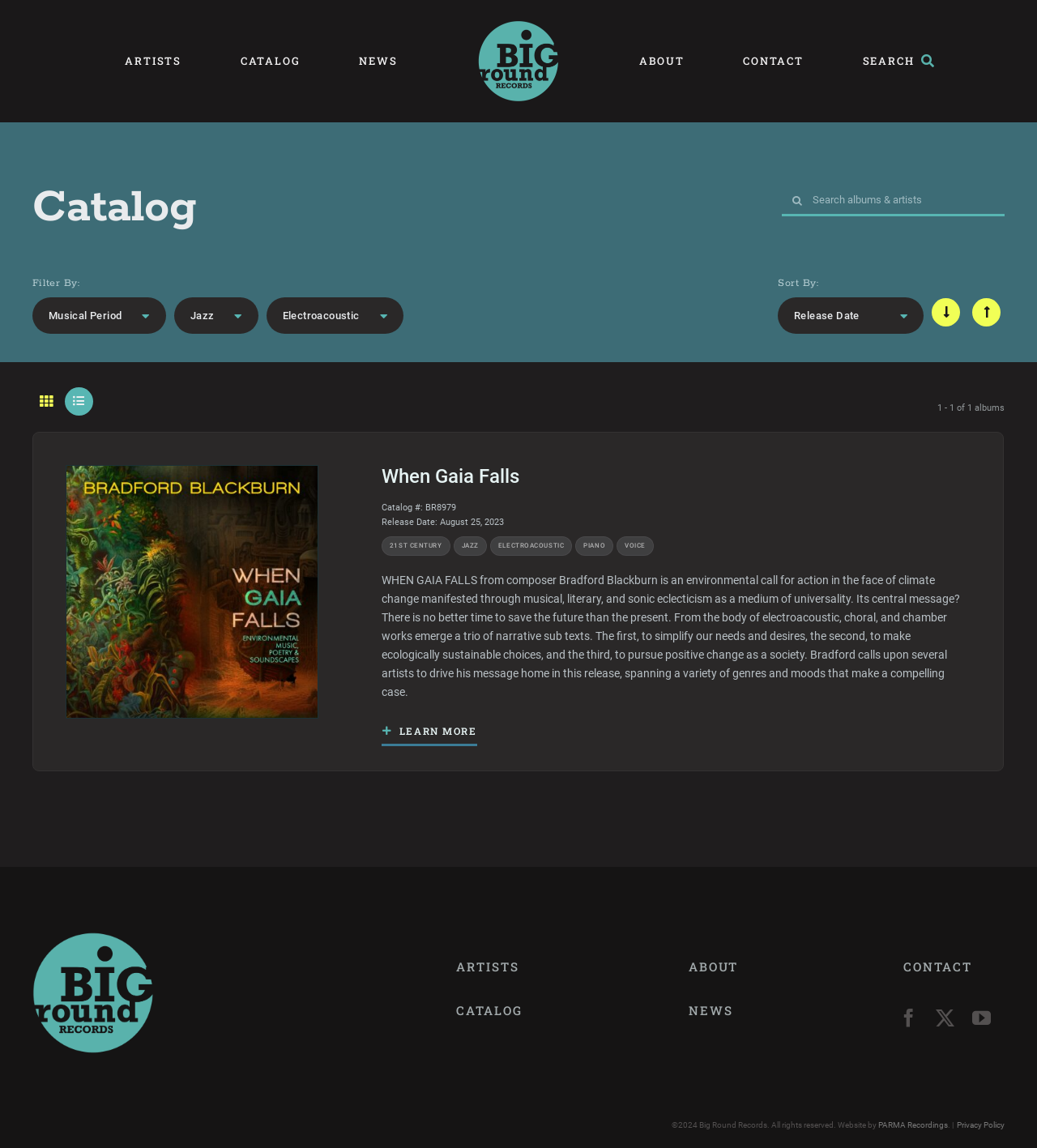Please provide a comprehensive answer to the question below using the information from the image: What is the title of the album?

The title of the album can be found in the main content section of the page, where it is listed as 'When Gaia Falls' with a description and other details.